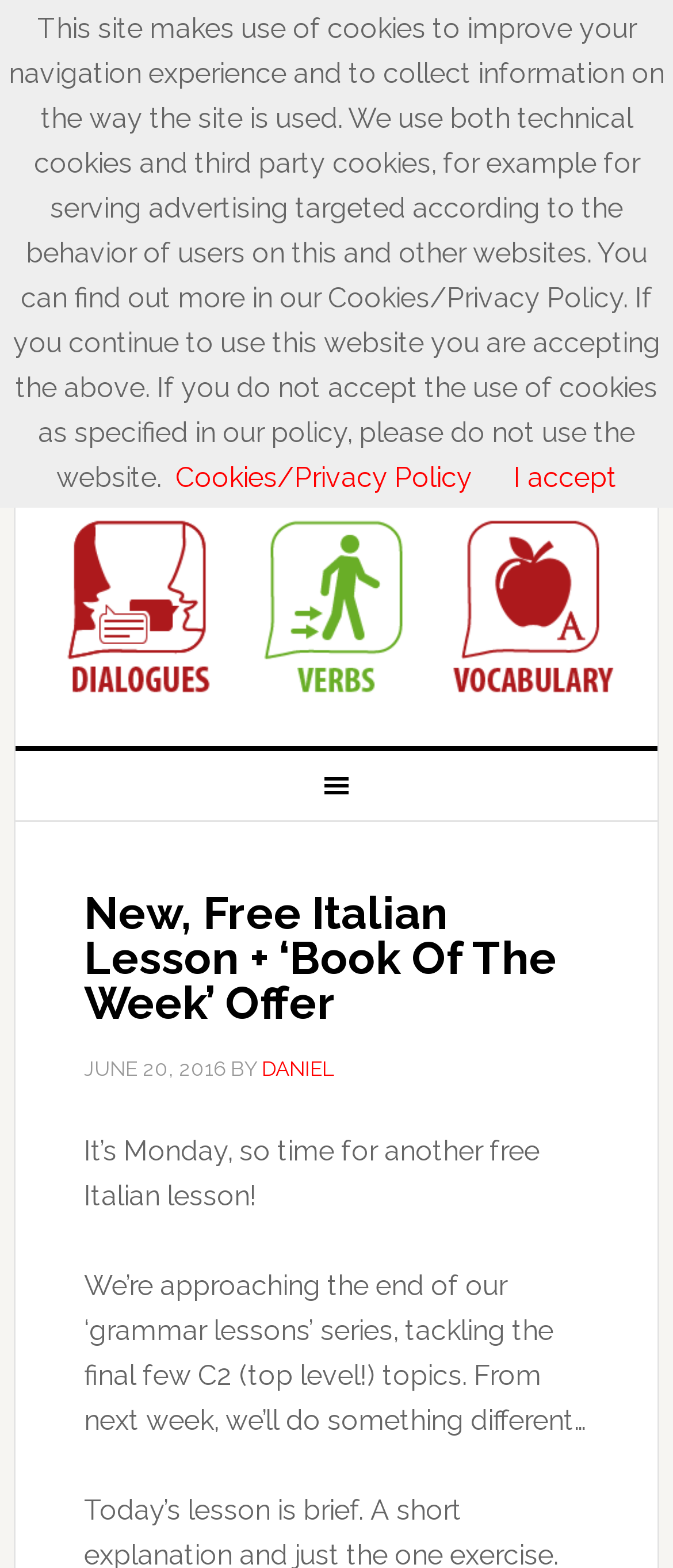What level of Italian grammar is being tackled?
Please provide a comprehensive answer based on the contents of the image.

The text mentions that the 'grammar lessons' series is tackling the final few C2 (top level!) topics, indicating that the current article is about advanced Italian grammar.